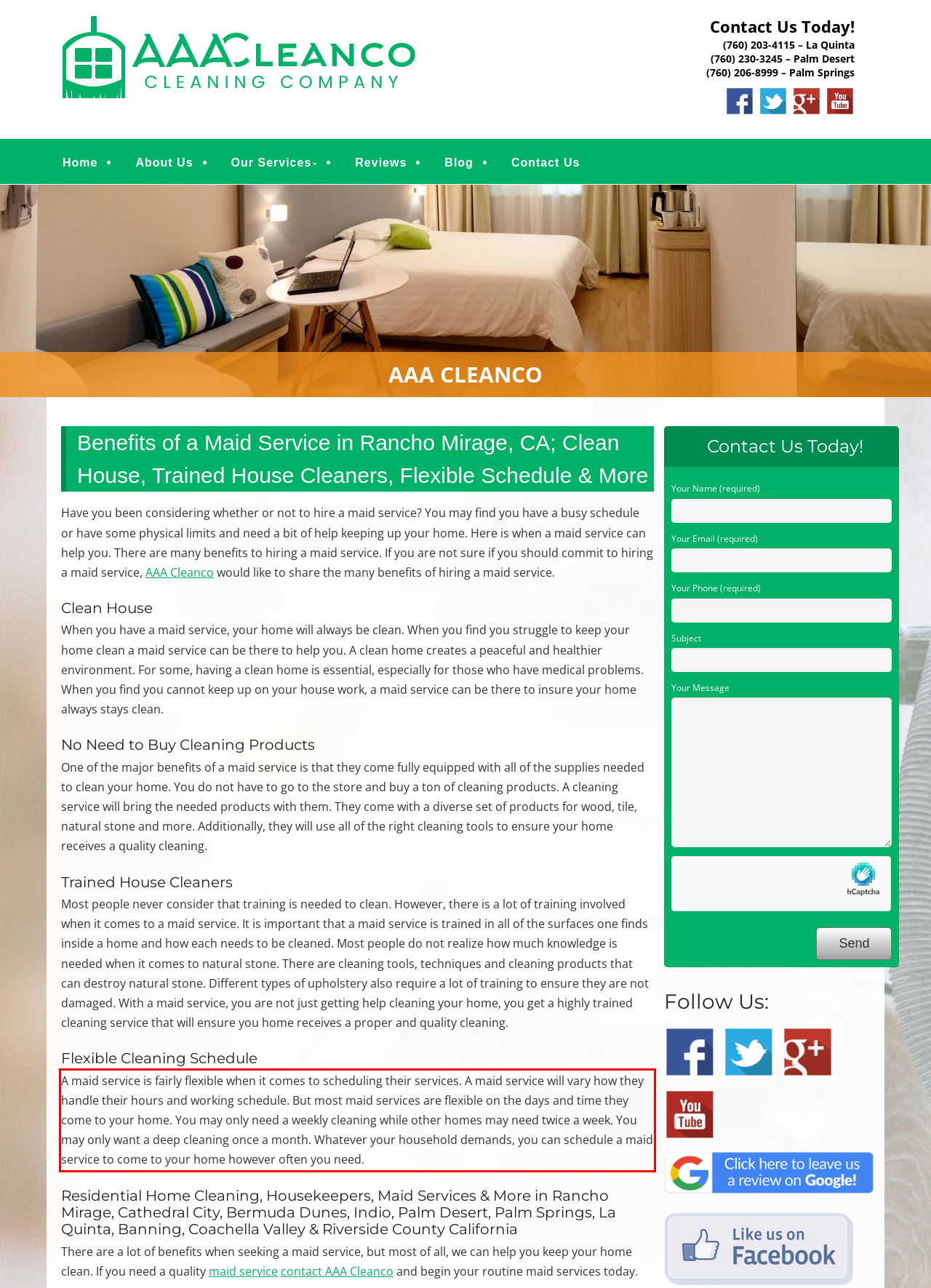From the given screenshot of a webpage, identify the red bounding box and extract the text content within it.

A maid service is fairly flexible when it comes to scheduling their services. A maid service will vary how they handle their hours and working schedule. But most maid services are flexible on the days and time they come to your home. You may only need a weekly cleaning while other homes may need twice a week. You may only want a deep cleaning once a month. Whatever your household demands, you can schedule a maid service to come to your home however often you need.